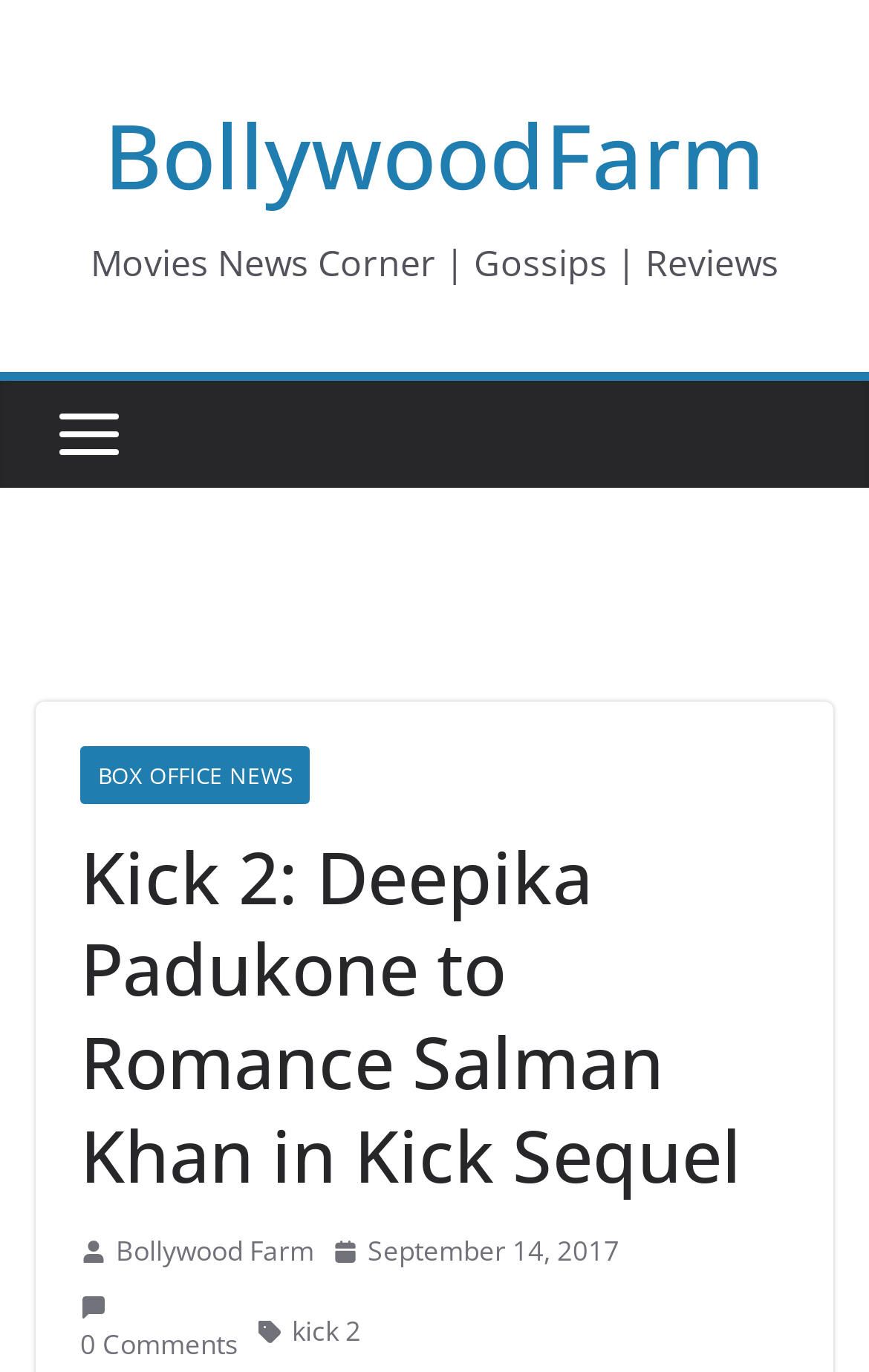Provide a comprehensive caption for the webpage.

The webpage is about Bollywood news, specifically focusing on the movie "Kick 2" and its casting updates. At the top left of the page, there is a heading "BollywoodFarm" which is also a link. Next to it, there is a static text "Movies News Corner | Gossips | Reviews". 

Below the heading, there is an image on the left side, and to its right, there is a link "BOX OFFICE NEWS". 

The main content of the page is a header section that spans across the page, containing a heading "Kick 2: Deepika Padukone to Romance Salman Khan in Kick Sequel". 

Below the header, there are several links and images aligned horizontally. From left to right, there is an image, a link "Bollywood Farm", a link "September 14, 2017" accompanied by a small image and a time element, and a link "0 Comments" accompanied by a small image. 

Further down, there is another image, and to its right, there is a link "kick 2".